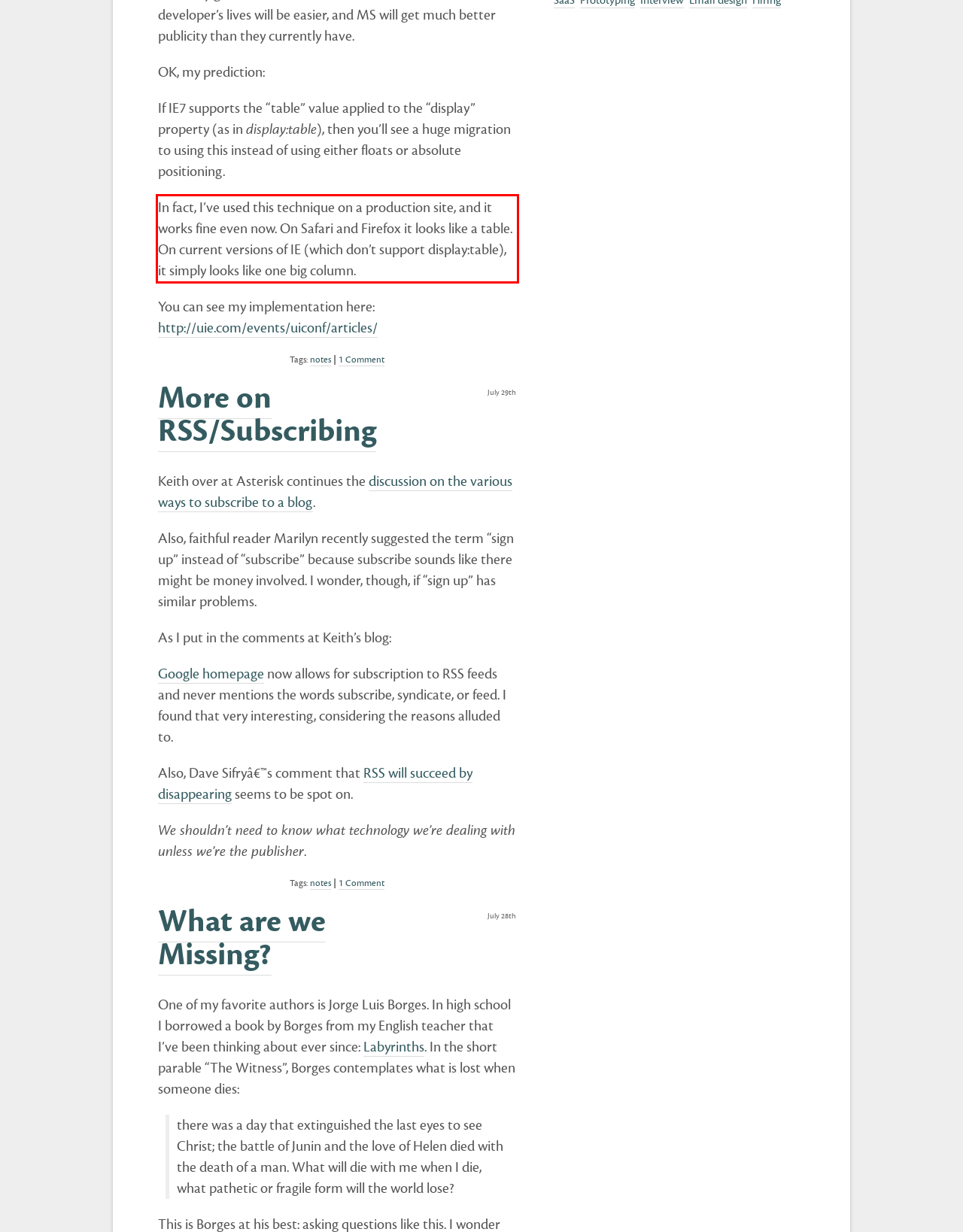Given a screenshot of a webpage containing a red bounding box, perform OCR on the text within this red bounding box and provide the text content.

In fact, I’ve used this technique on a production site, and it works fine even now. On Safari and Firefox it looks like a table. On current versions of IE (which don’t support display:table), it simply looks like one big column.